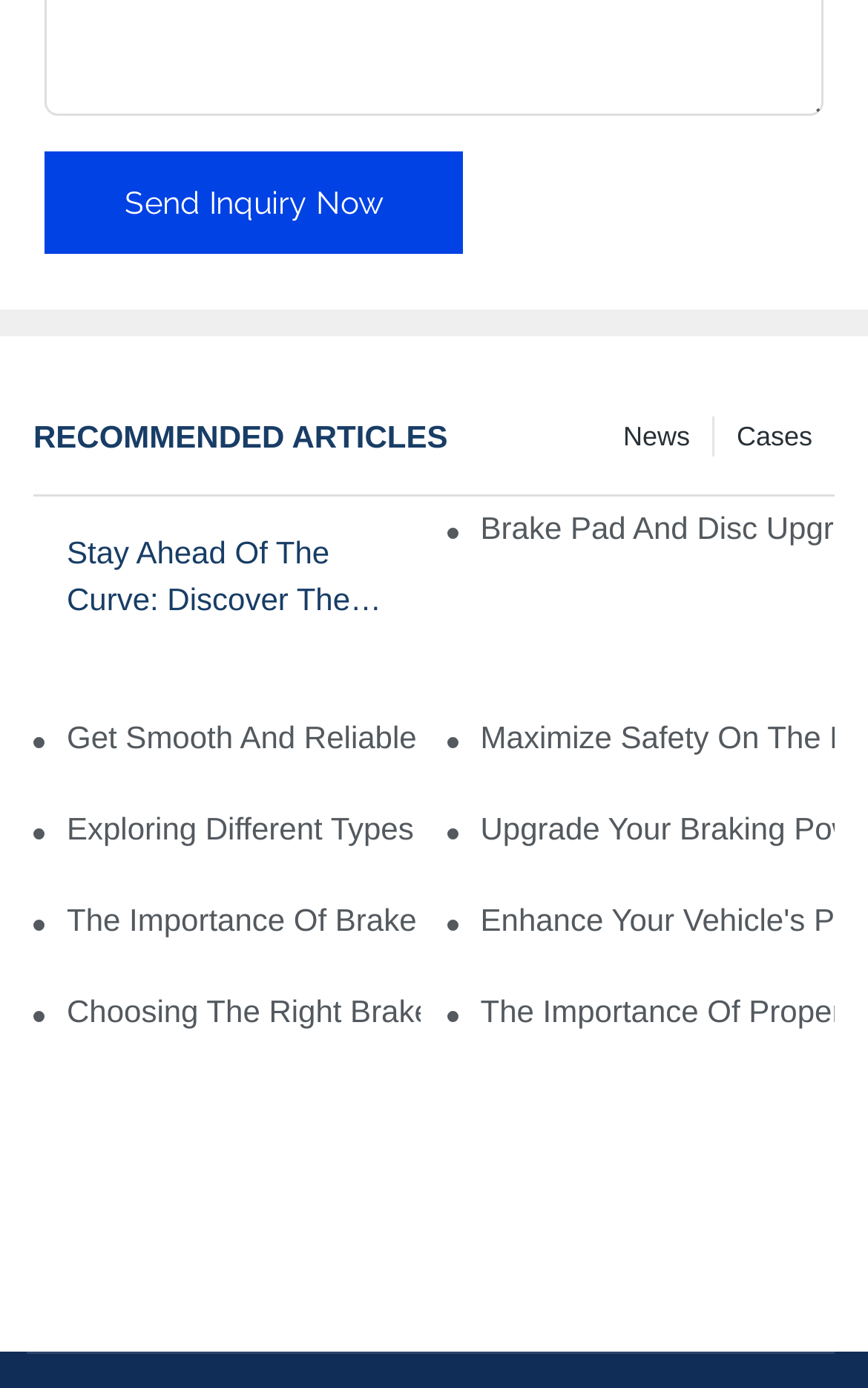Using the provided element description "send inquiry now", determine the bounding box coordinates of the UI element.

[0.051, 0.109, 0.533, 0.183]